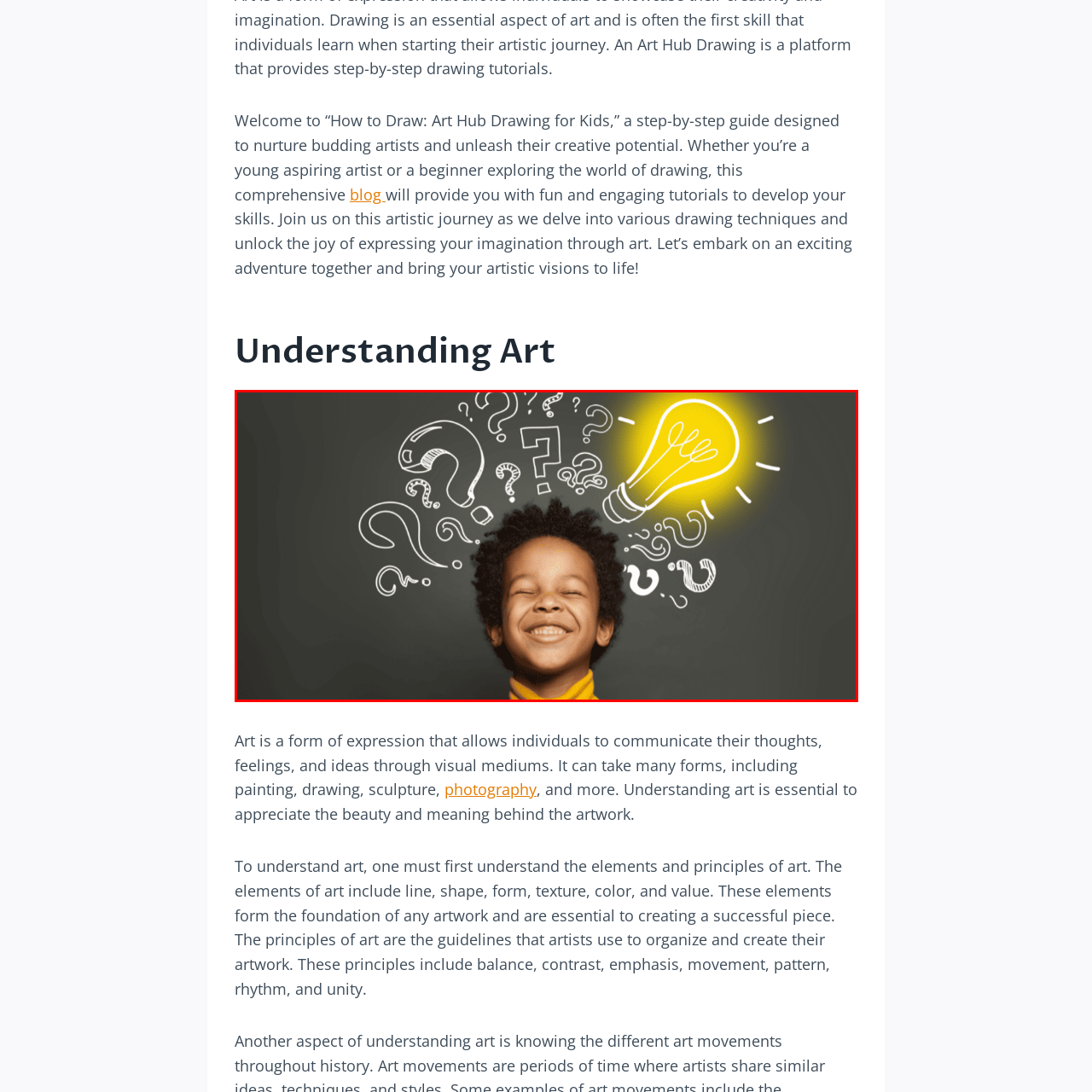Deliver a detailed account of the image that lies within the red box.

In this vibrant image, a joyful child with curly hair is depicted with a broad smile, symbolizing enlightenment and creativity. Above their head, a glowing light bulb represents the realization and understanding gained through artistic expression. Surrounding the light bulb are playful doodles of question marks and swirls, suggesting curiosity and the exploration of ideas, perfectly aligning with the theme of “How to Draw: Art Hub Drawing for Kids.” This captivating visual embodies the essence of artistic discovery and the journey of learning, inviting young artists to express their imagination and skills through engaging drawing tutorials.